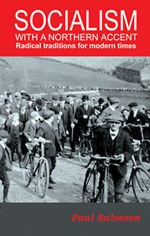What is the subtitle of the book?
Examine the image and provide an in-depth answer to the question.

The caption explicitly states that the subtitle of the book is 'Radical traditions for modern times', which suggests a call to reconnect with the foundational ideals of socialism in contemporary political discourse.